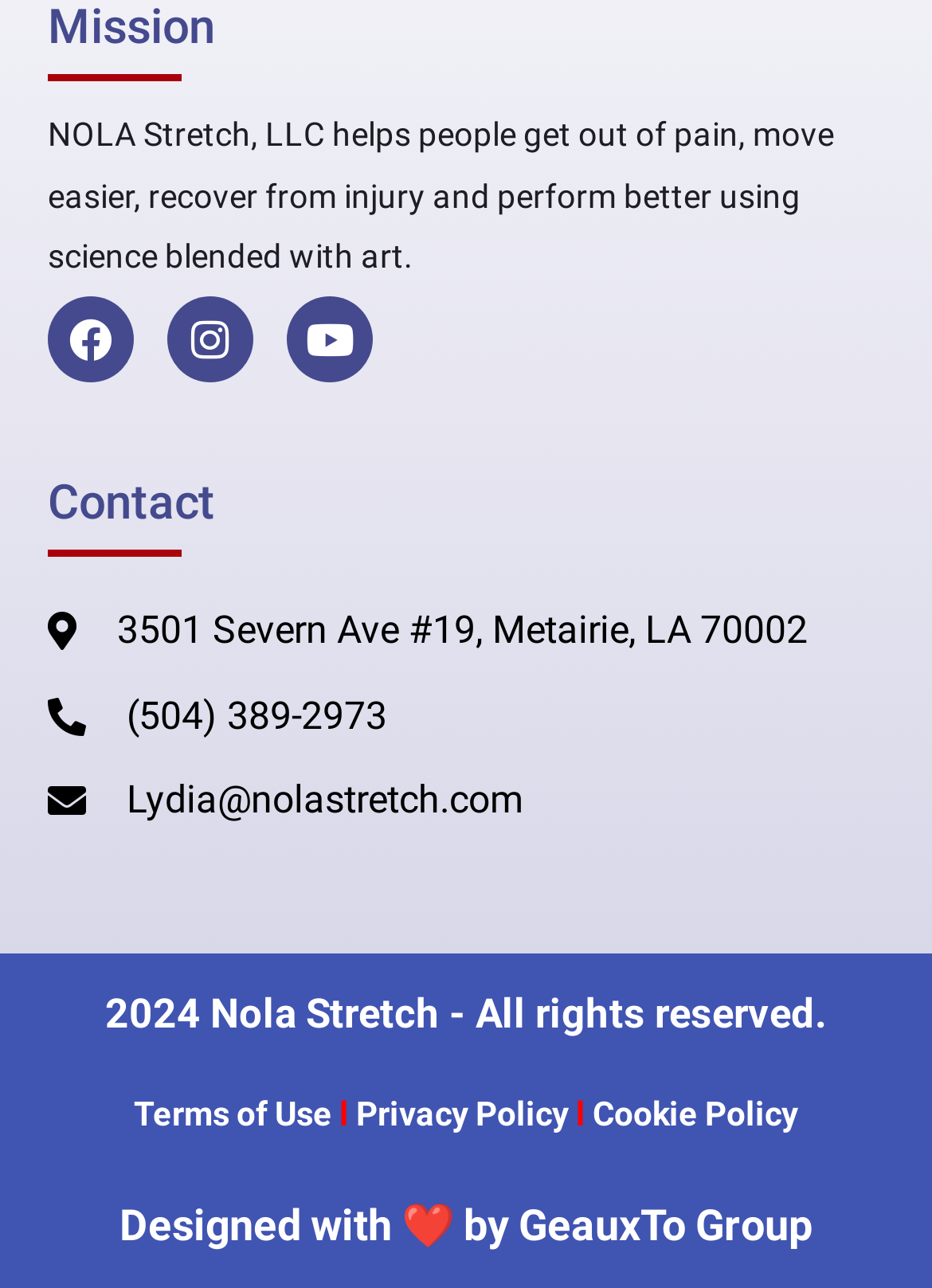Identify the bounding box for the UI element that is described as follows: "Toggle navigation".

None